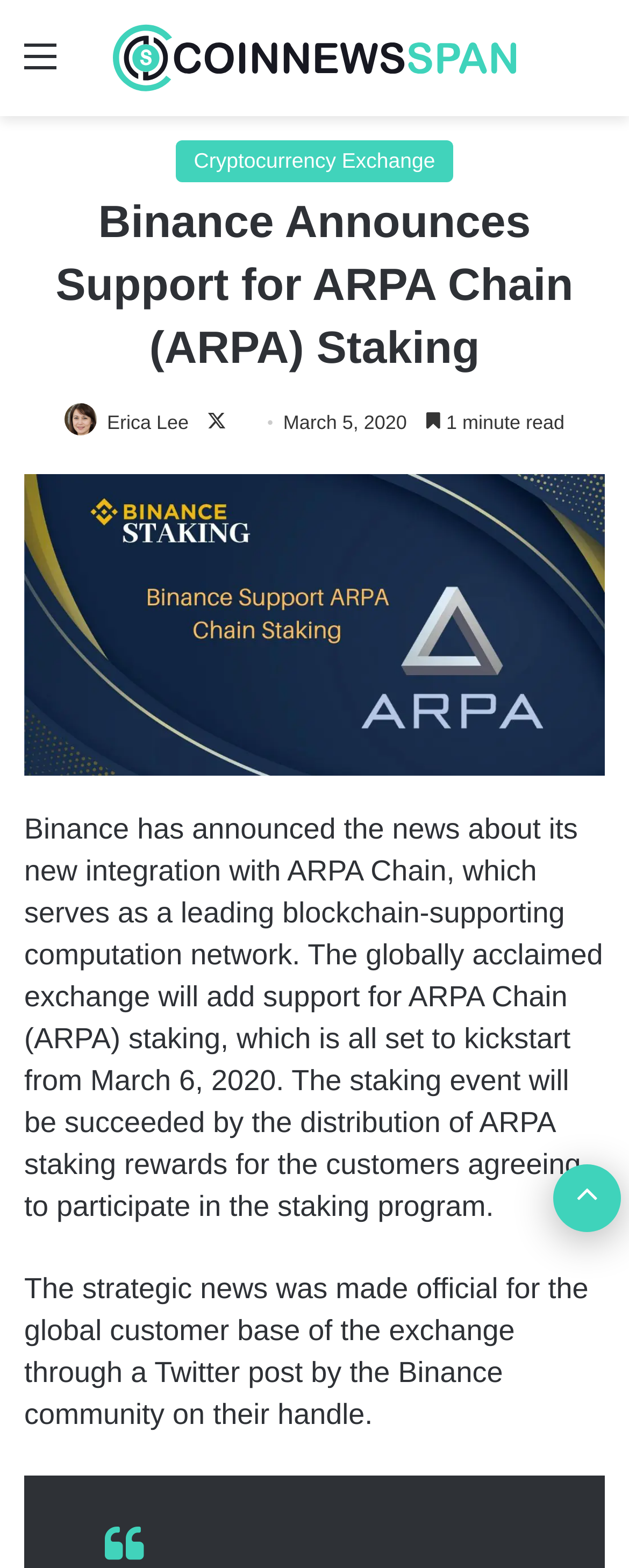Please provide the bounding box coordinates for the UI element as described: "title="CoinNewsSpan"". The coordinates must be four floats between 0 and 1, represented as [left, top, right, bottom].

[0.179, 0.014, 0.821, 0.059]